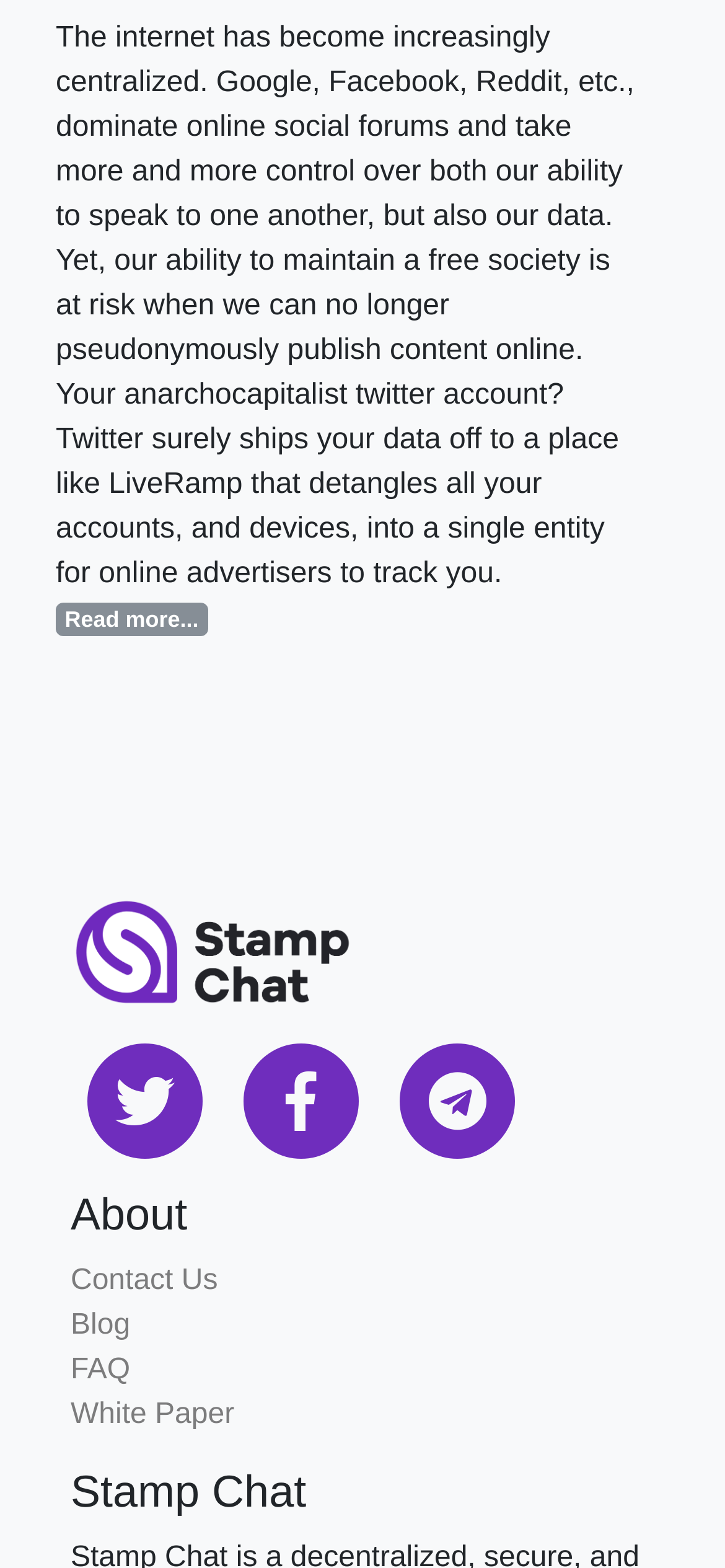Respond to the question below with a single word or phrase:
How many social media platforms are mentioned?

Three